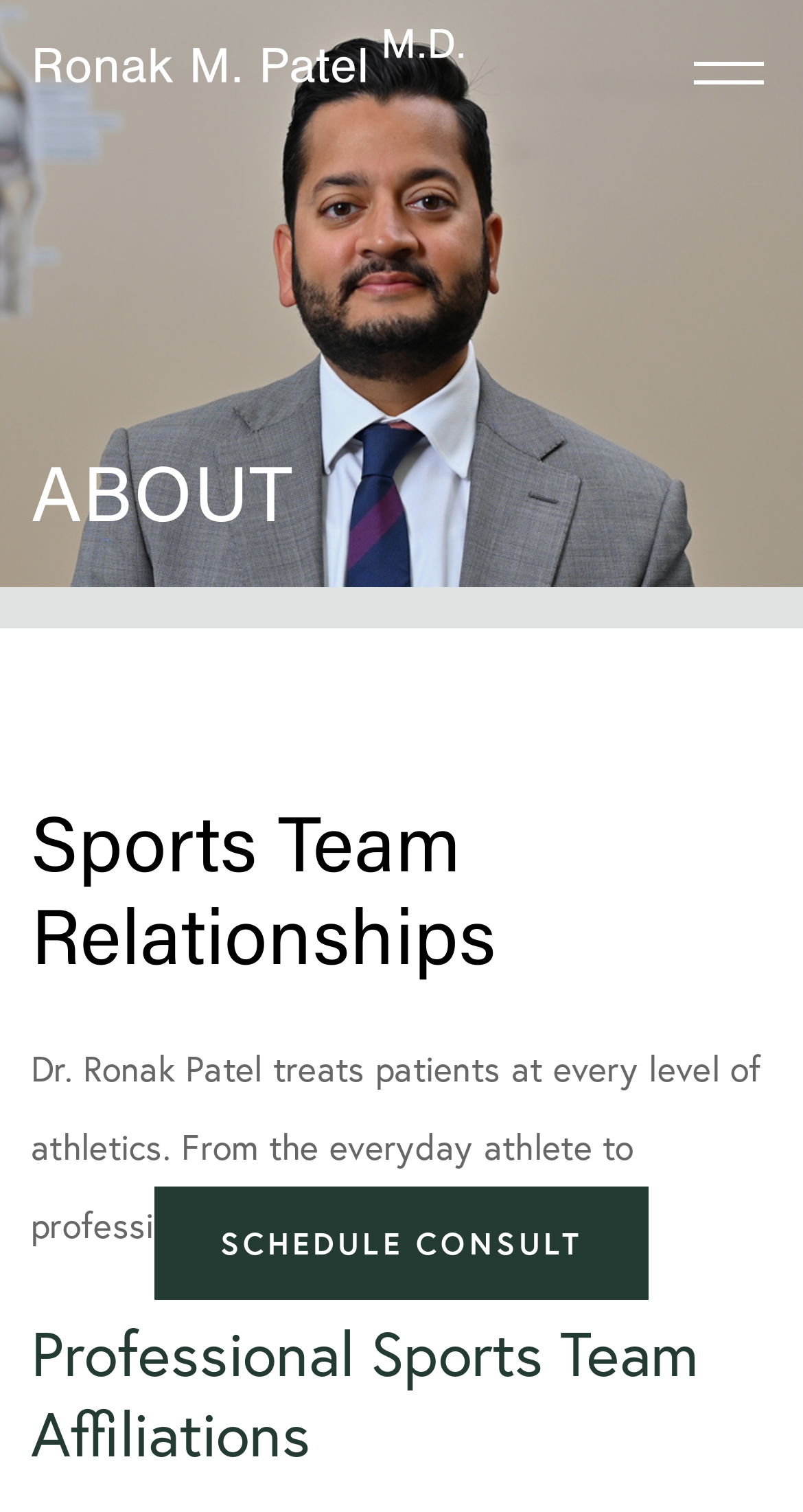Locate the heading on the webpage and return its text.

Sports Team Relationships